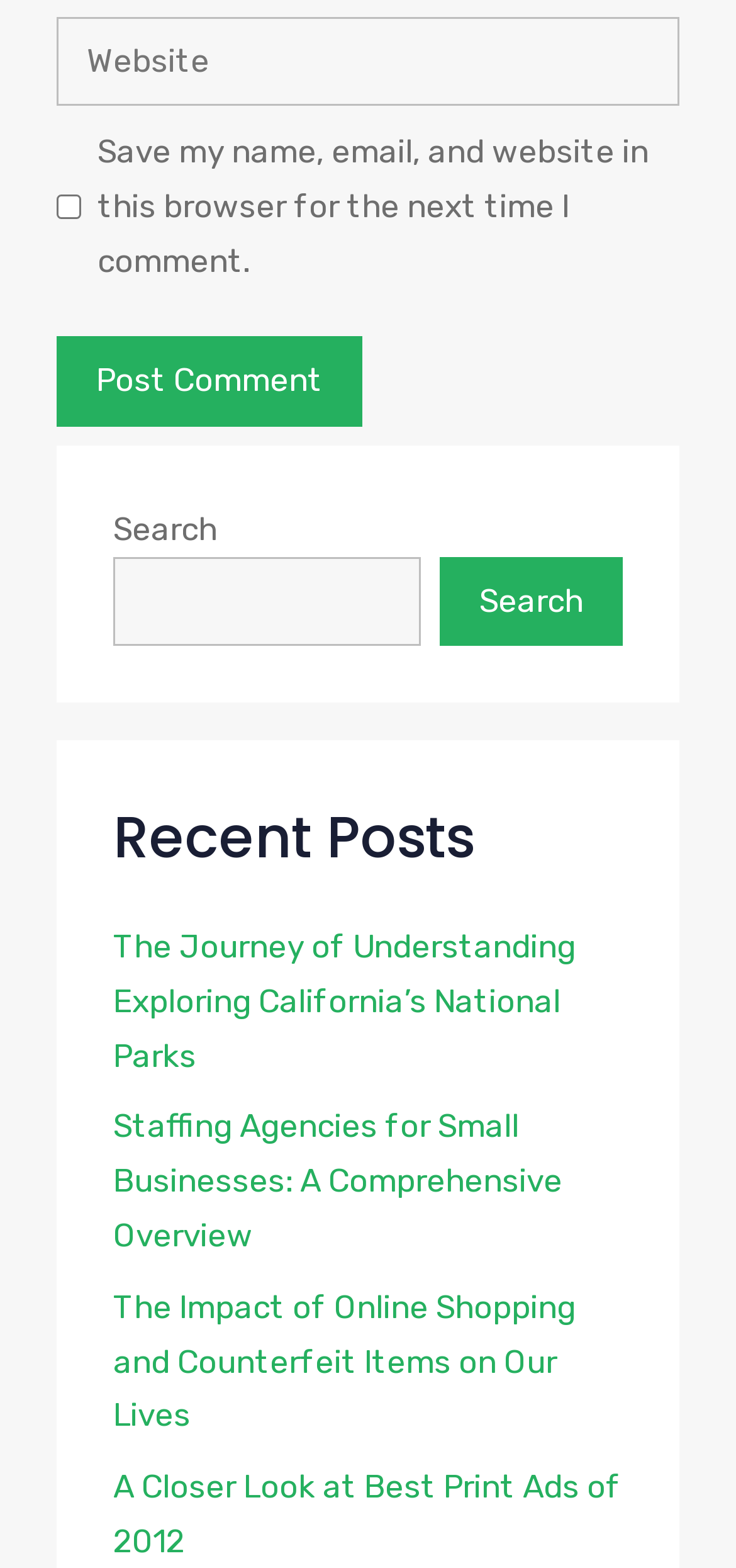Please find the bounding box for the UI element described by: "name="submit" value="Post Comment"".

[0.077, 0.215, 0.492, 0.272]